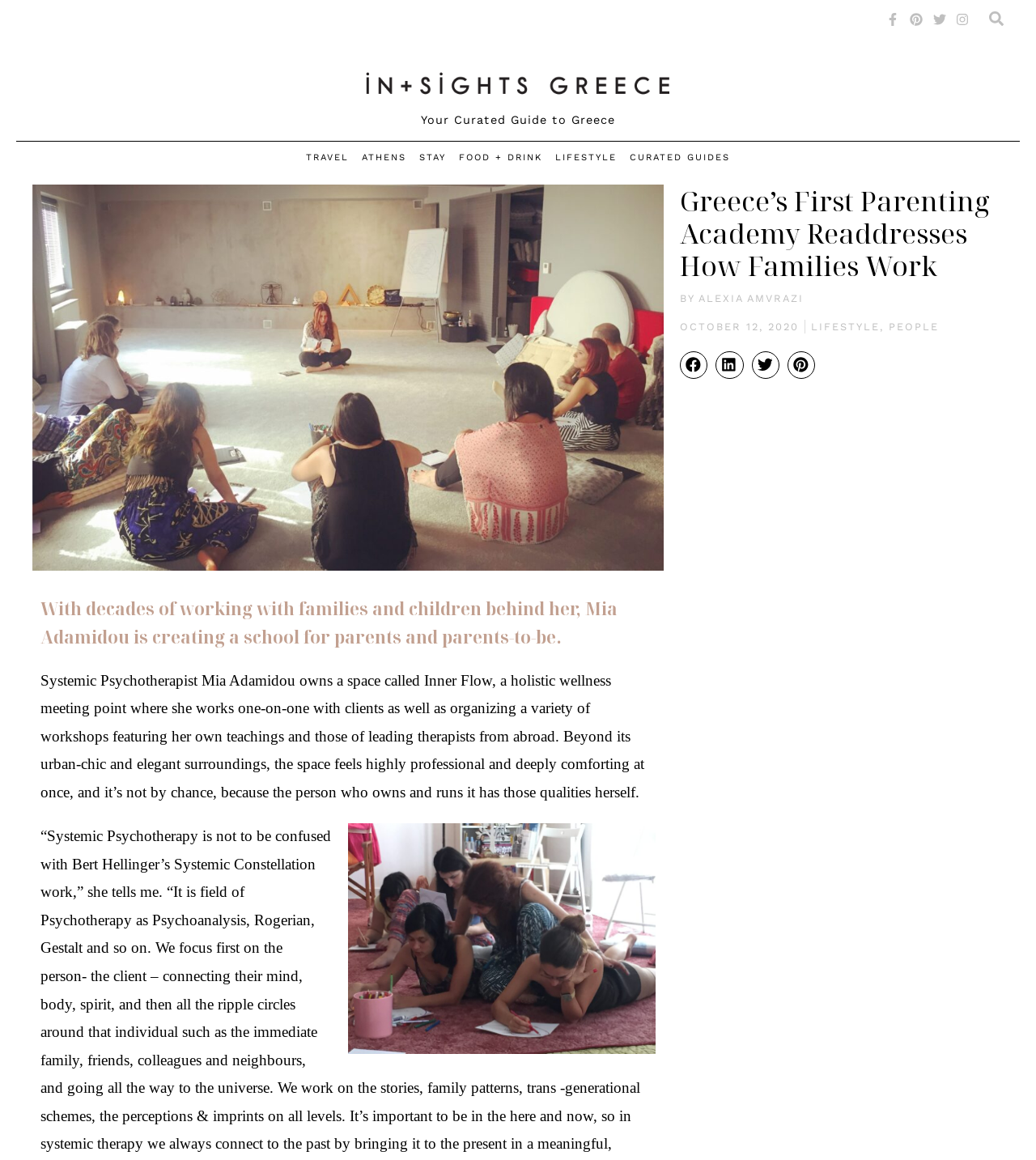Determine the bounding box coordinates for the area you should click to complete the following instruction: "Learn about lifestyle".

[0.536, 0.129, 0.595, 0.143]